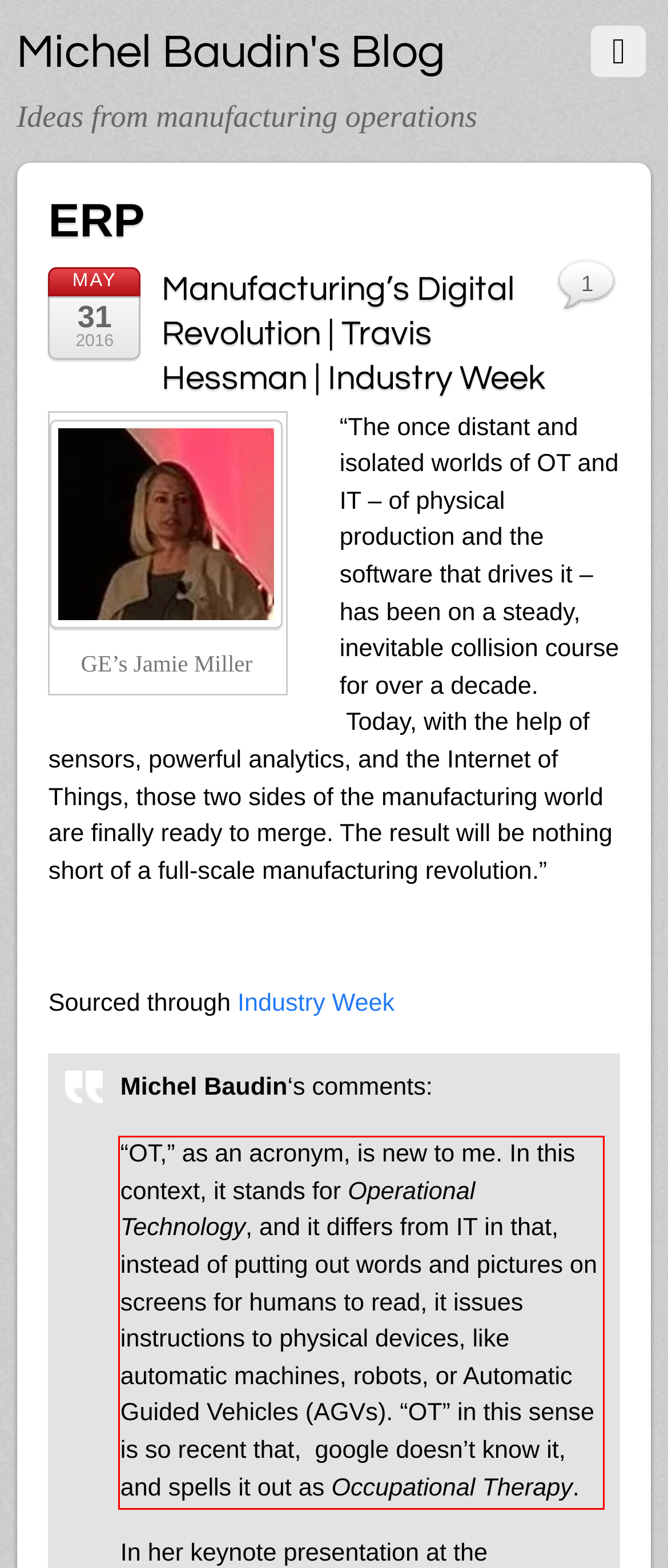Please look at the webpage screenshot and extract the text enclosed by the red bounding box.

“OT,” as an acronym, is new to me. In this context, it stands for Operational Technology, and it differs from IT in that, instead of putting out words and pictures on screens for humans to read, it issues instructions to physical devices, like automatic machines, robots, or Automatic Guided Vehicles (AGVs). “OT” in this sense is so recent that, google doesn’t know it, and spells it out as Occupational Therapy.